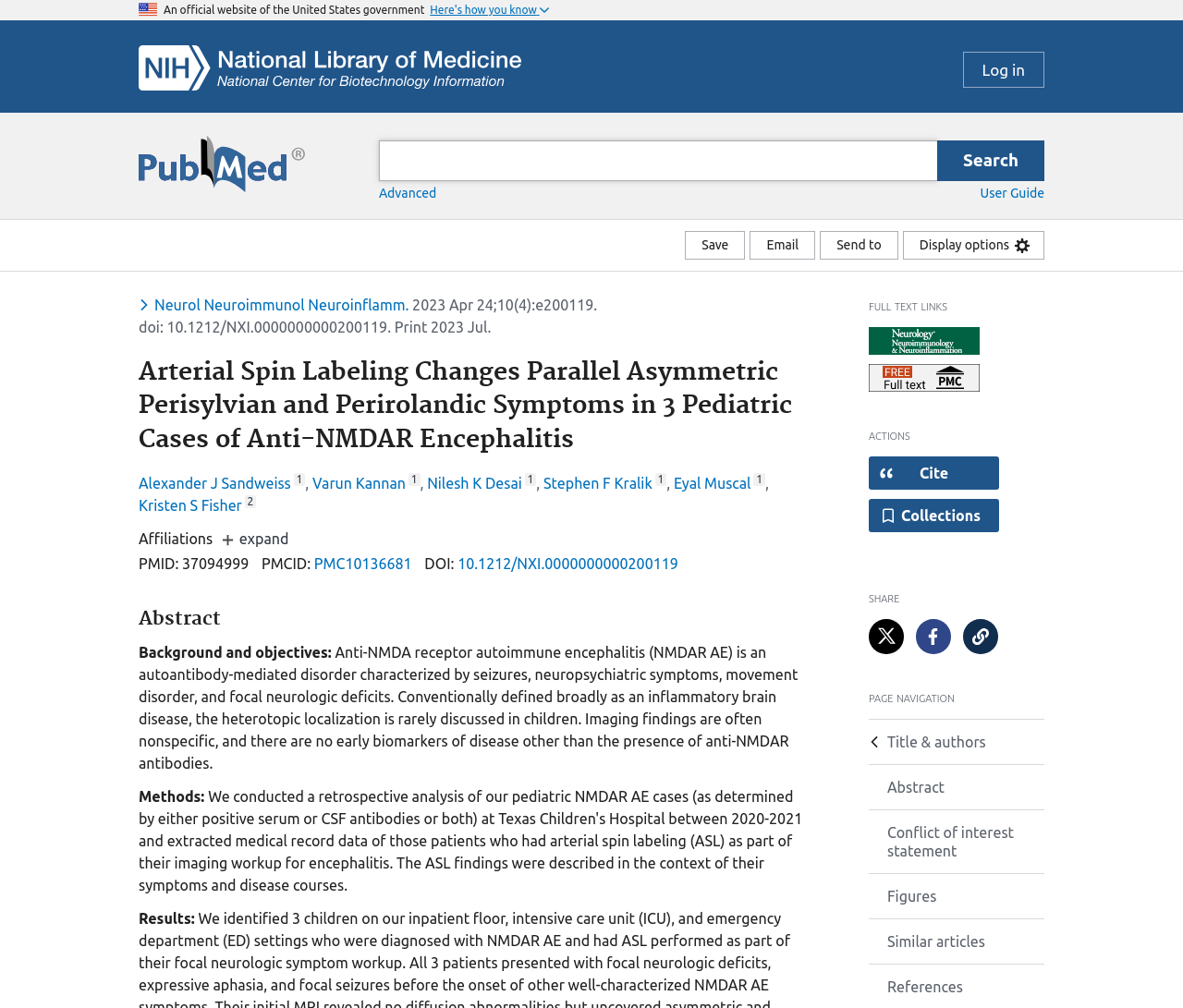Specify the bounding box coordinates of the area to click in order to execute this command: 'Log in to the system'. The coordinates should consist of four float numbers ranging from 0 to 1, and should be formatted as [left, top, right, bottom].

[0.814, 0.051, 0.883, 0.087]